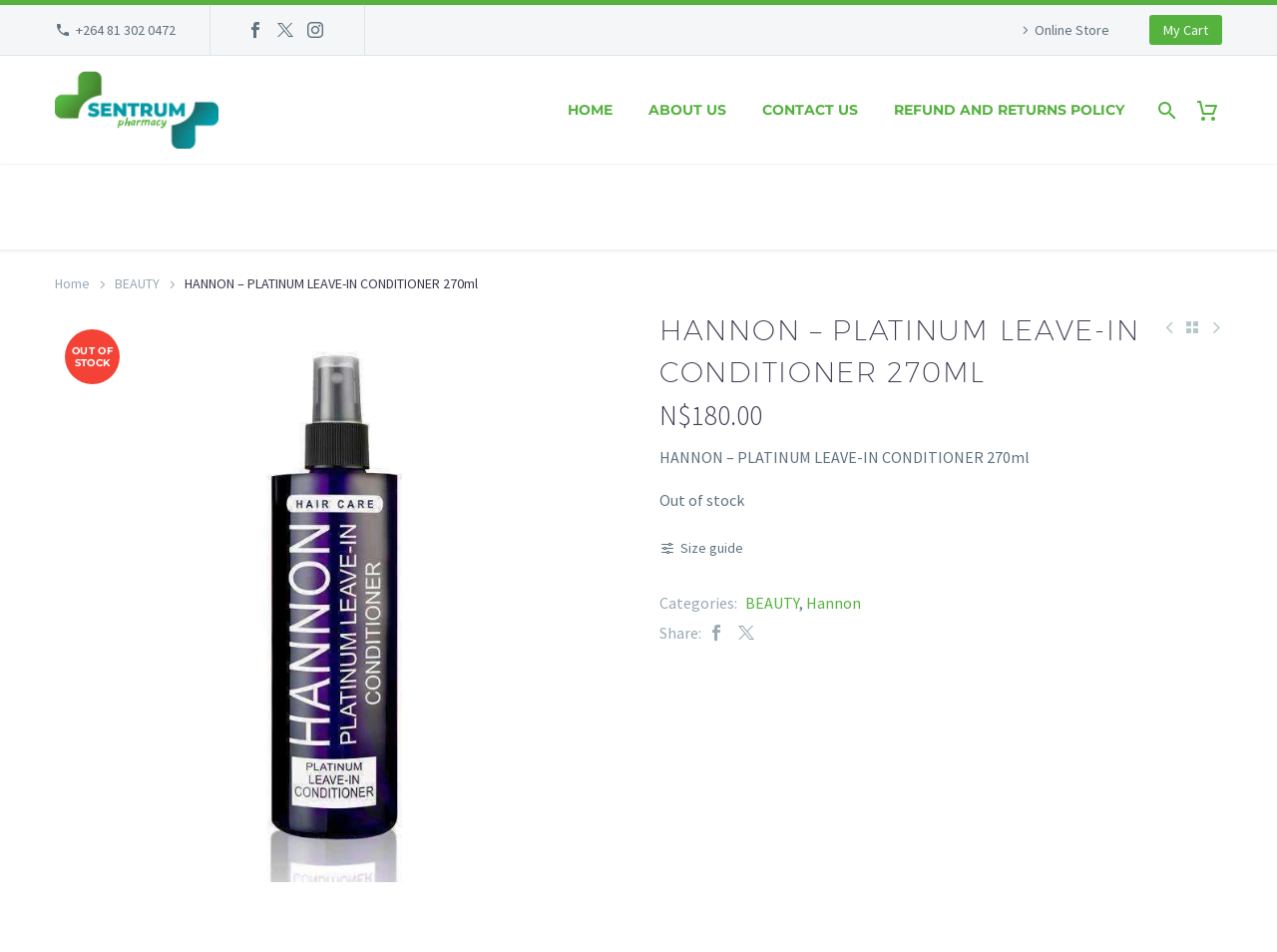Find the coordinates for the bounding box of the element with this description: "My Cart".

[0.9, 0.016, 0.957, 0.047]